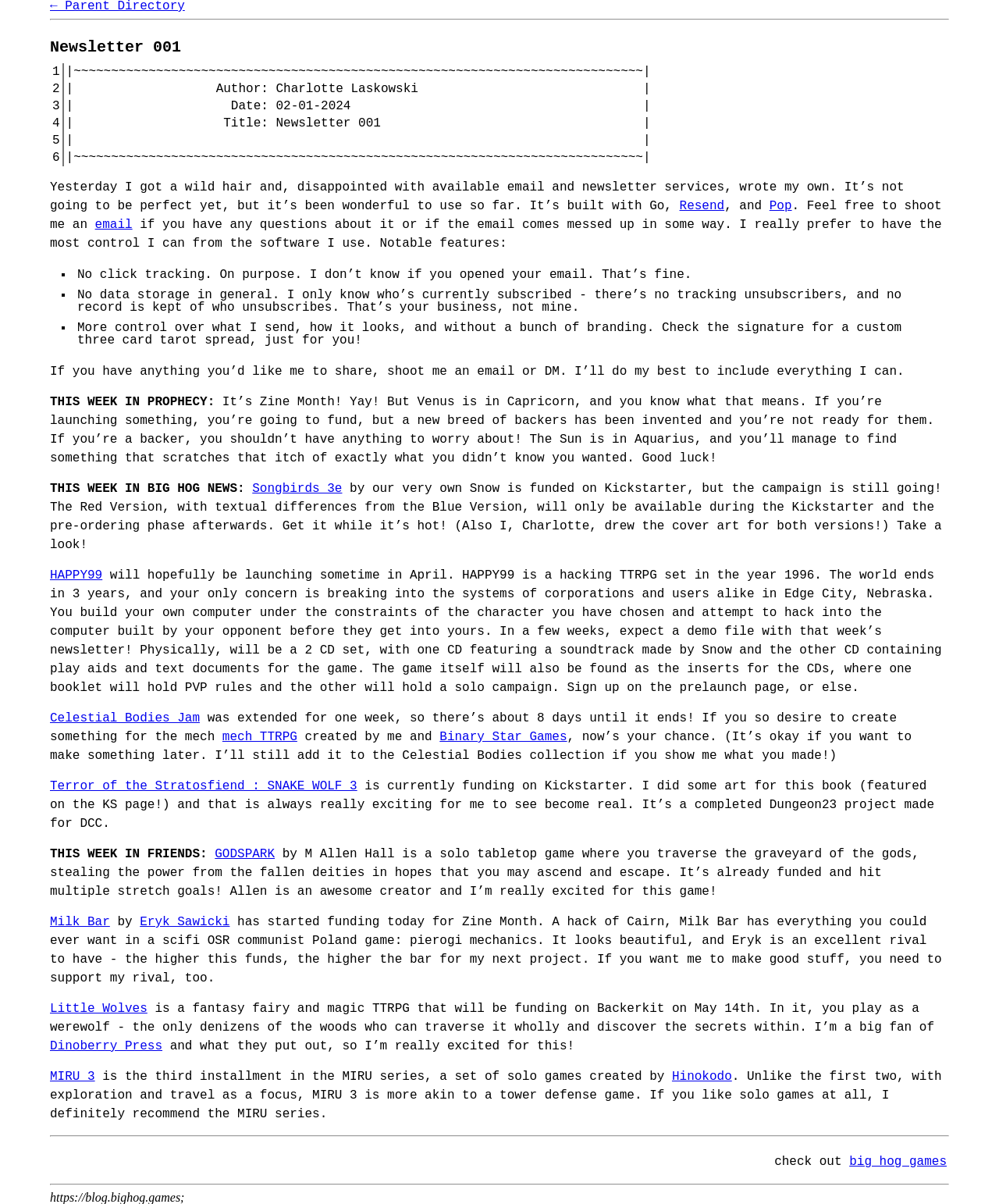Please determine the bounding box coordinates of the clickable area required to carry out the following instruction: "Learn about 'HAPPY99'". The coordinates must be four float numbers between 0 and 1, represented as [left, top, right, bottom].

[0.05, 0.472, 0.103, 0.484]